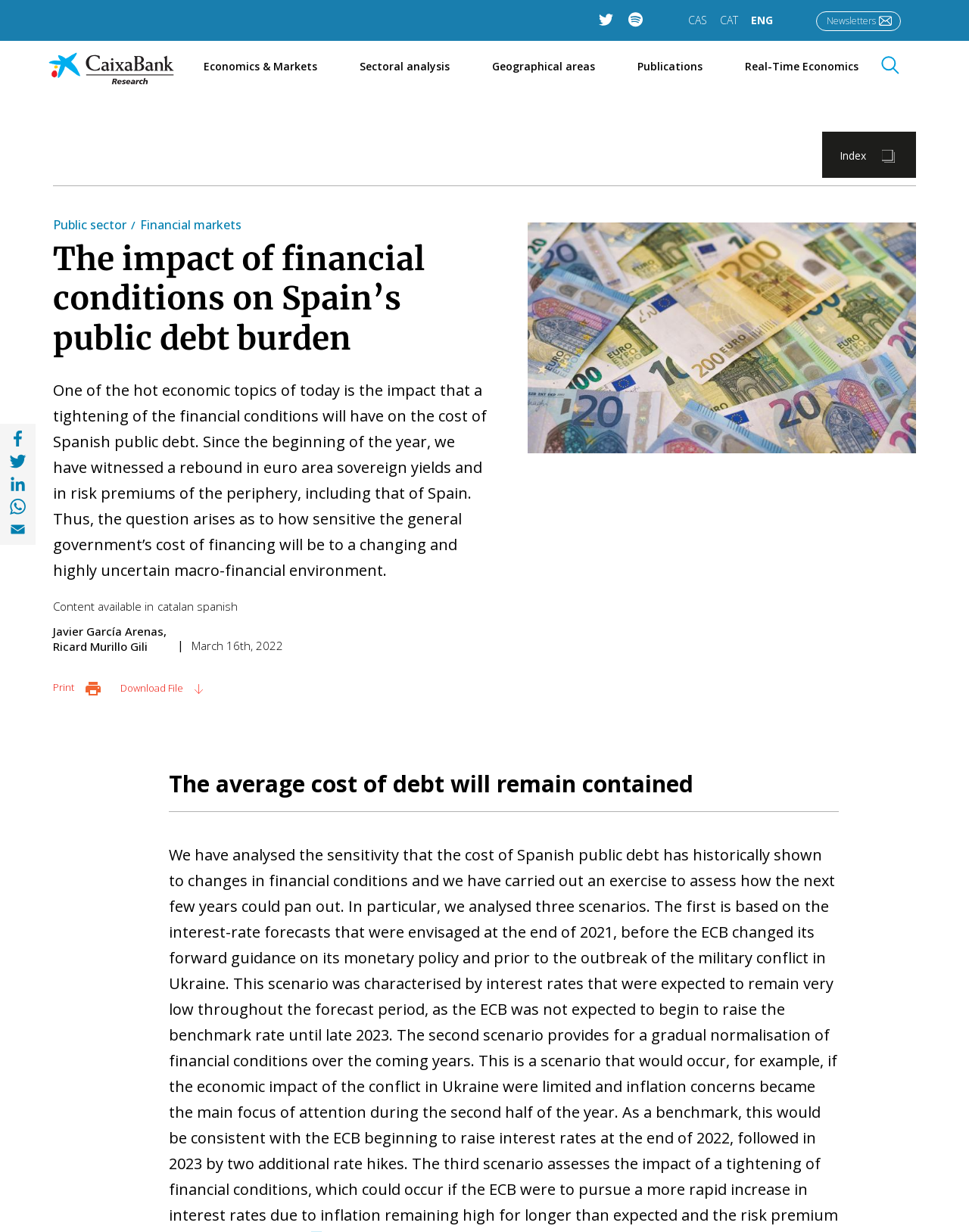Determine the bounding box coordinates of the section I need to click to execute the following instruction: "Download the file". Provide the coordinates as four float numbers between 0 and 1, i.e., [left, top, right, bottom].

[0.124, 0.553, 0.21, 0.564]